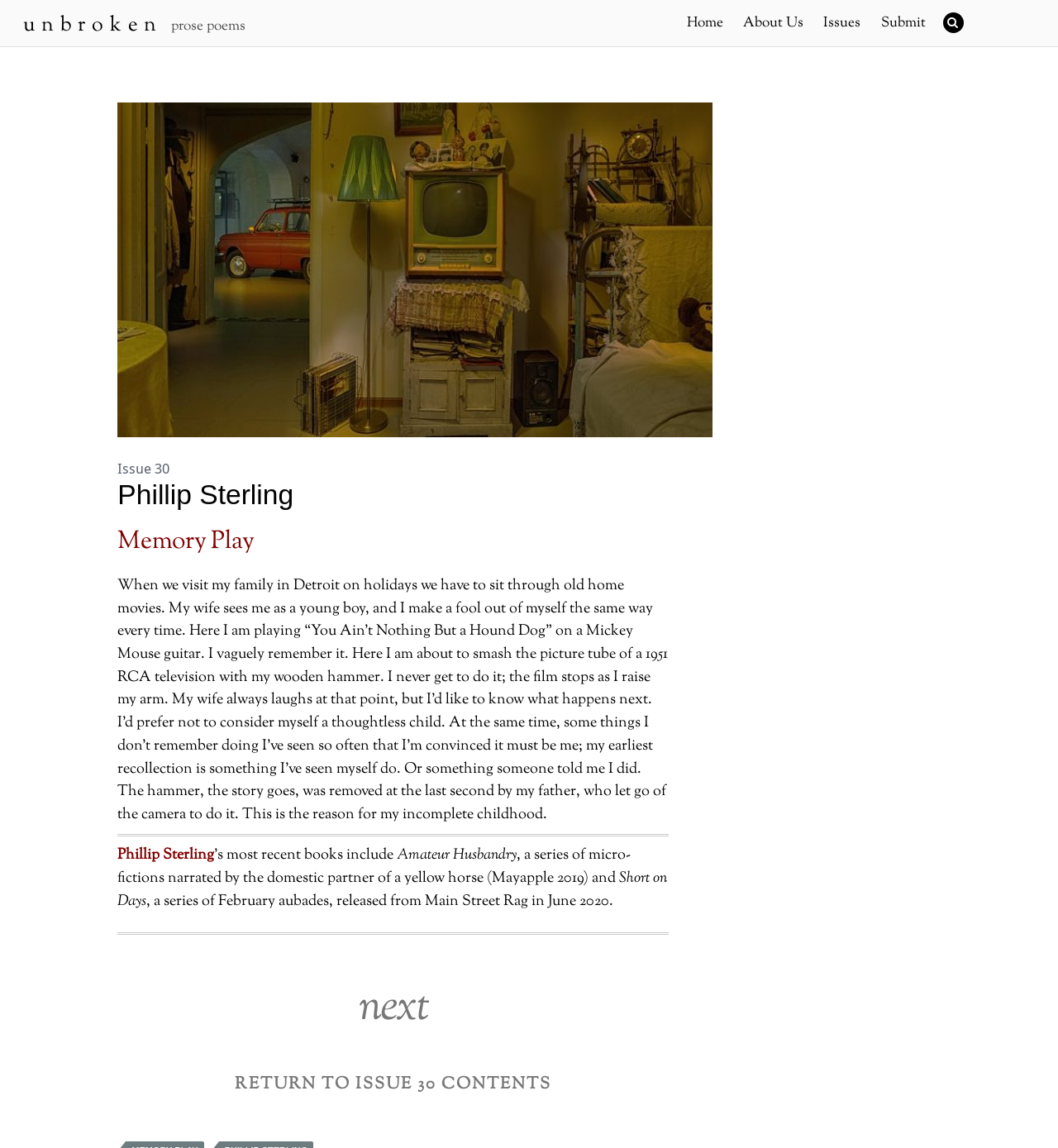What is the orientation of the separator element?
Please provide a detailed and comprehensive answer to the question.

I determined the orientation of the separator element by looking at the separator element's properties which indicate that its orientation is horizontal.